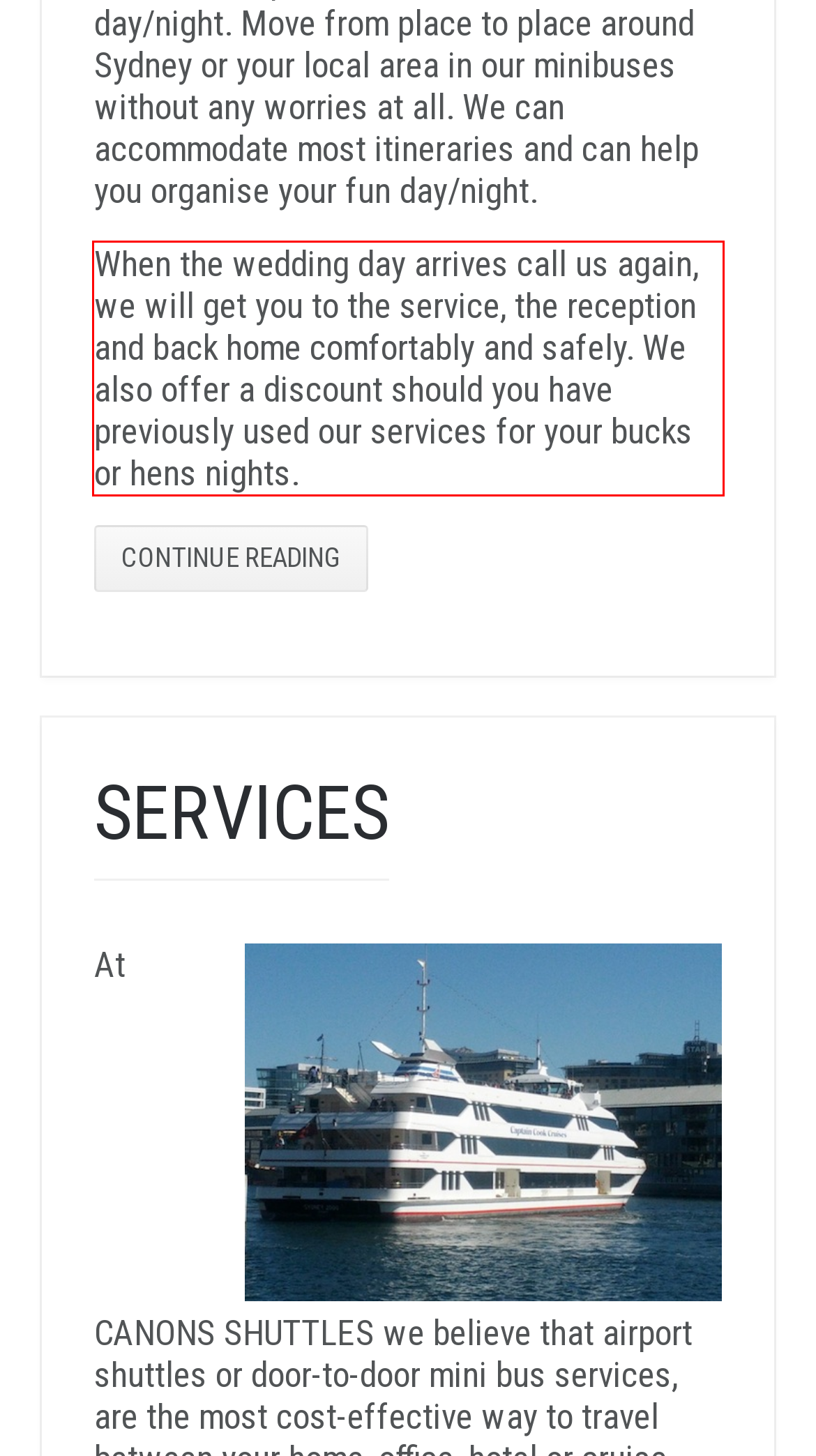Within the screenshot of the webpage, locate the red bounding box and use OCR to identify and provide the text content inside it.

When the wedding day arrives call us again, we will get you to the service, the reception and back home comfortably and safely. We also offer a discount should you have previously used our services for your bucks or hens nights.